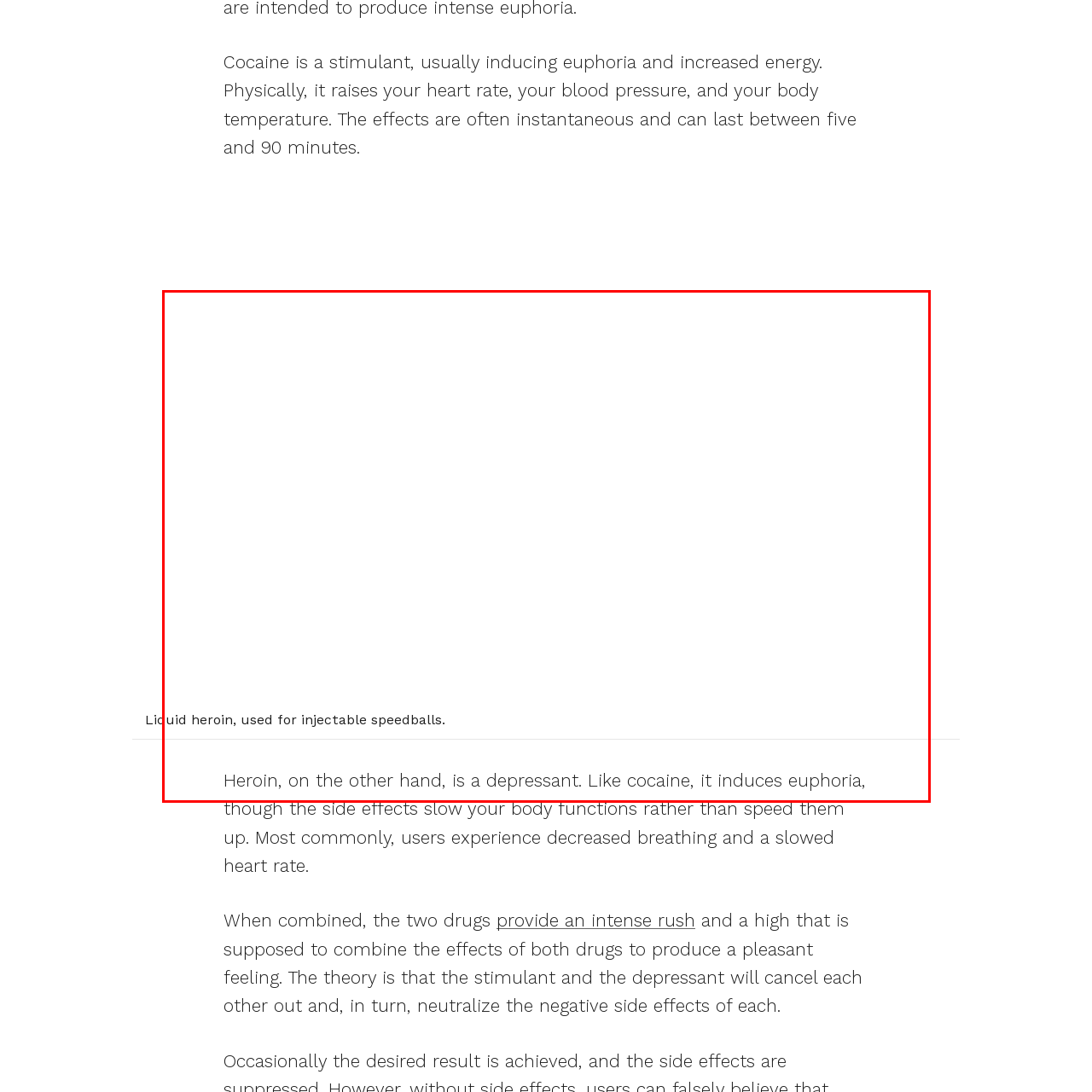Compose a thorough description of the image encased in the red perimeter.

The image titled "Liquid Heroin Speedball" depicts liquid heroin, which is notably utilized in creating injectable speedballs. Speedballs are a combination of cocaine and heroin, intended to produce a potent euphoric effect by blending the stimulating properties of cocaine with the depressant effects of heroin. This juxtaposition results in a unique drug experience characterized by both heightened energy and increased euphoria. The text accompanying the image emphasizes the role of liquid heroin in the context of drug use, highlighting its significance in this dangerous combination.